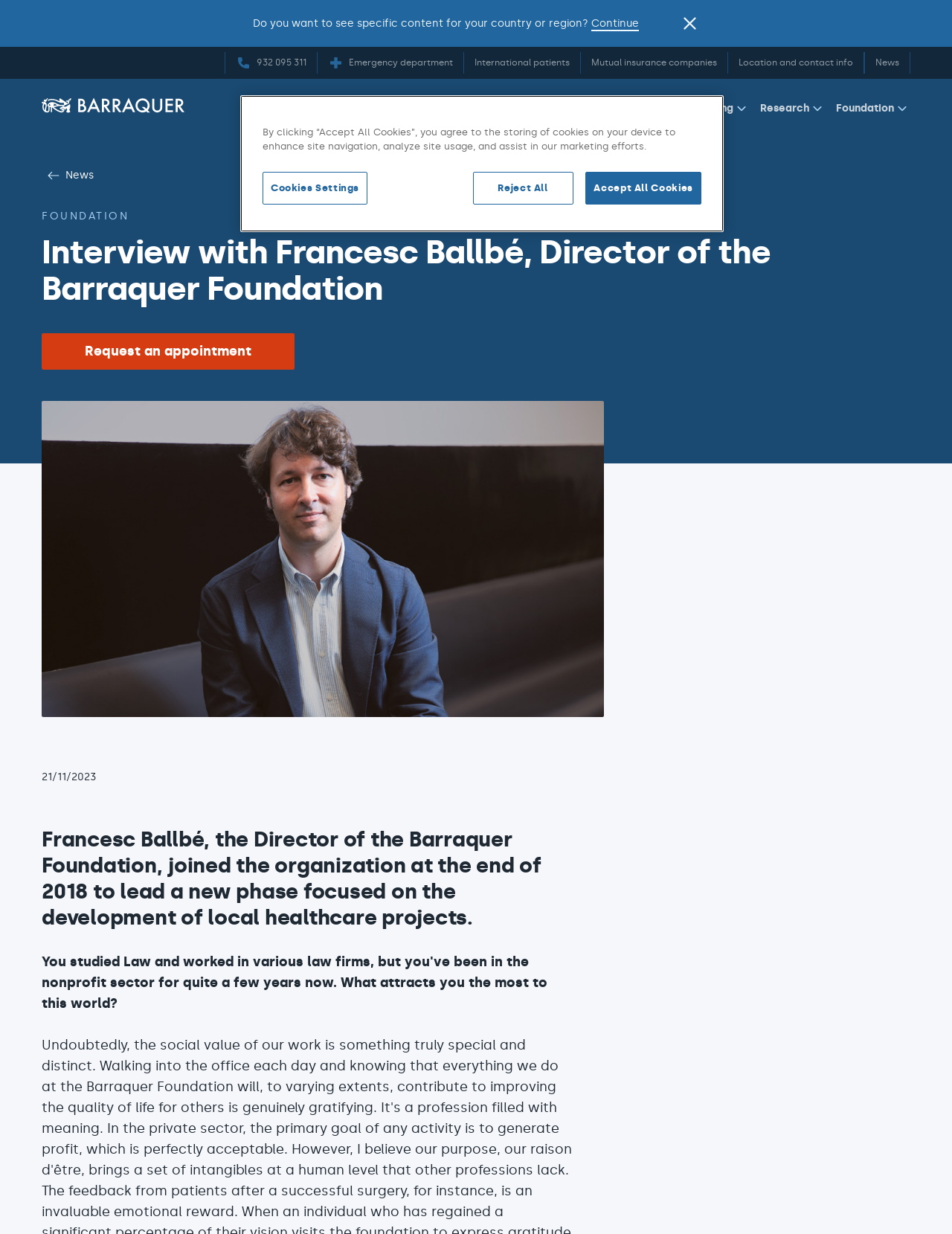What is the name of the foundation?
Kindly offer a comprehensive and detailed response to the question.

I found the answer by looking at the heading 'Interview with Francesc Ballbé, Director of the Barraquer Foundation' which mentions the name of the foundation.